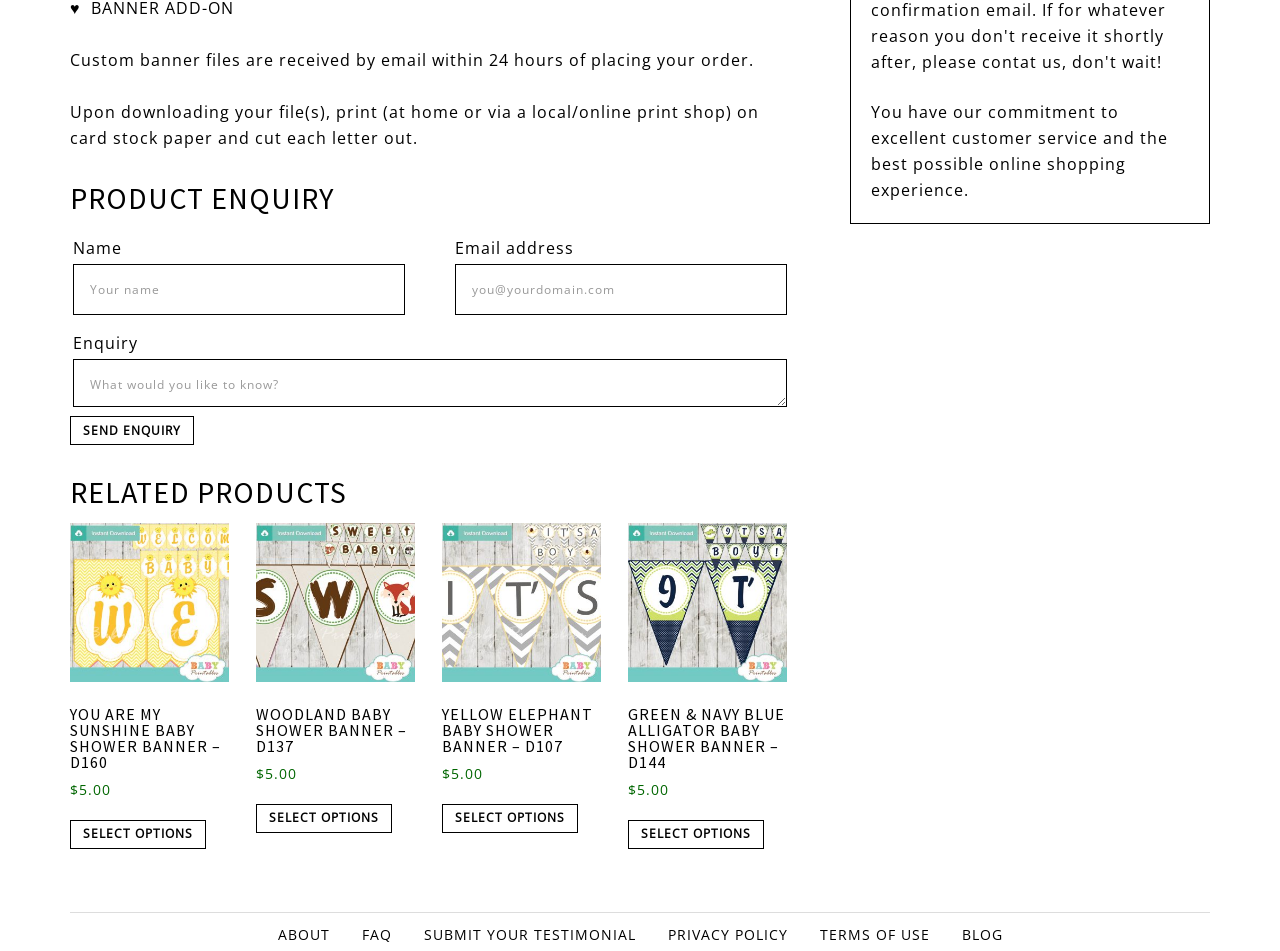Predict the bounding box of the UI element based on this description: "parent_node: Email address name="product_enquiry_email" placeholder="you@yourdomain.com"".

[0.355, 0.277, 0.615, 0.331]